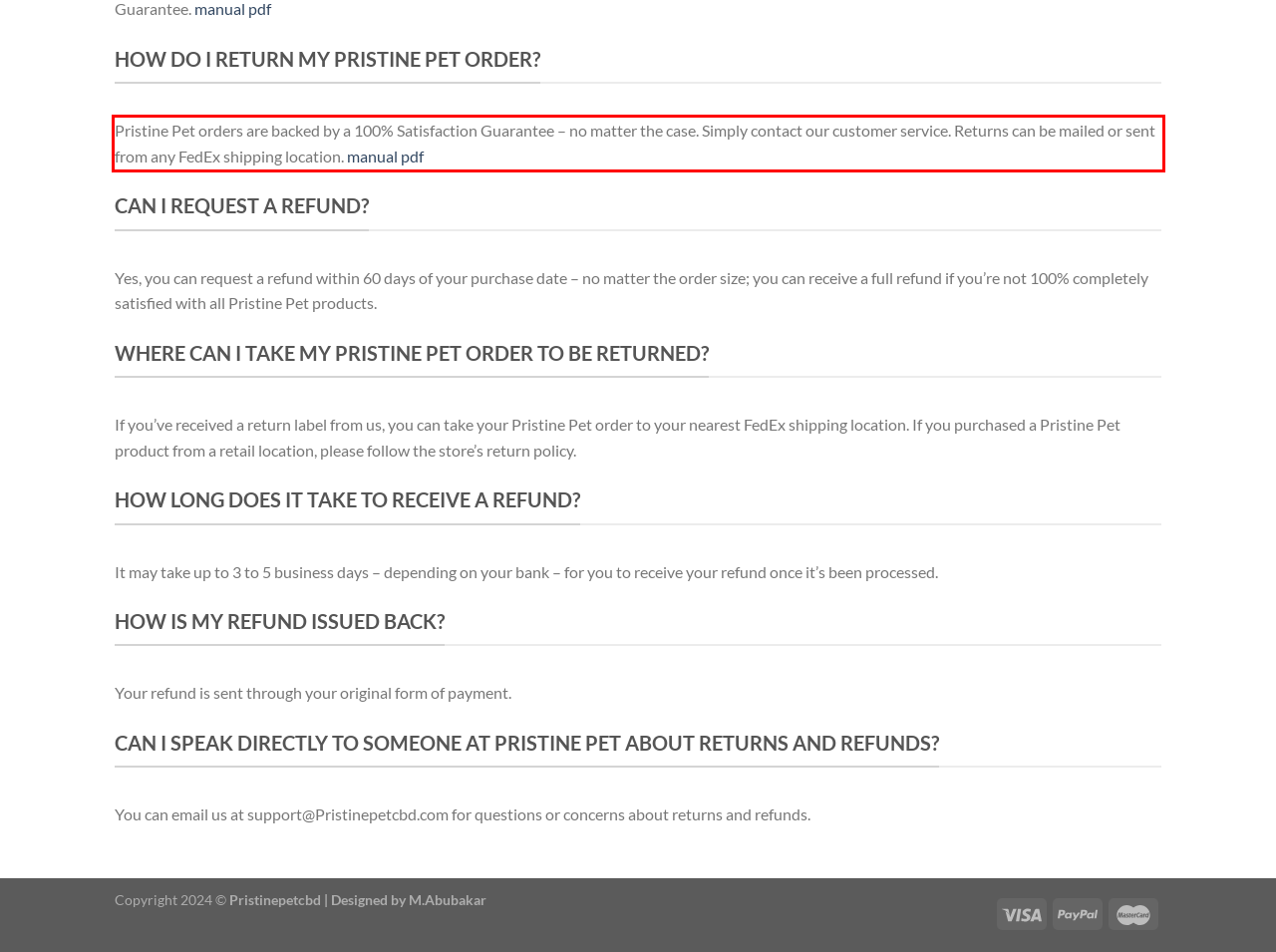Observe the screenshot of the webpage that includes a red rectangle bounding box. Conduct OCR on the content inside this red bounding box and generate the text.

Pristine Pet orders are backed by a 100% Satisfaction Guarantee – no matter the case. Simply contact our customer service. Returns can be mailed or sent from any FedEx shipping location. manual pdf